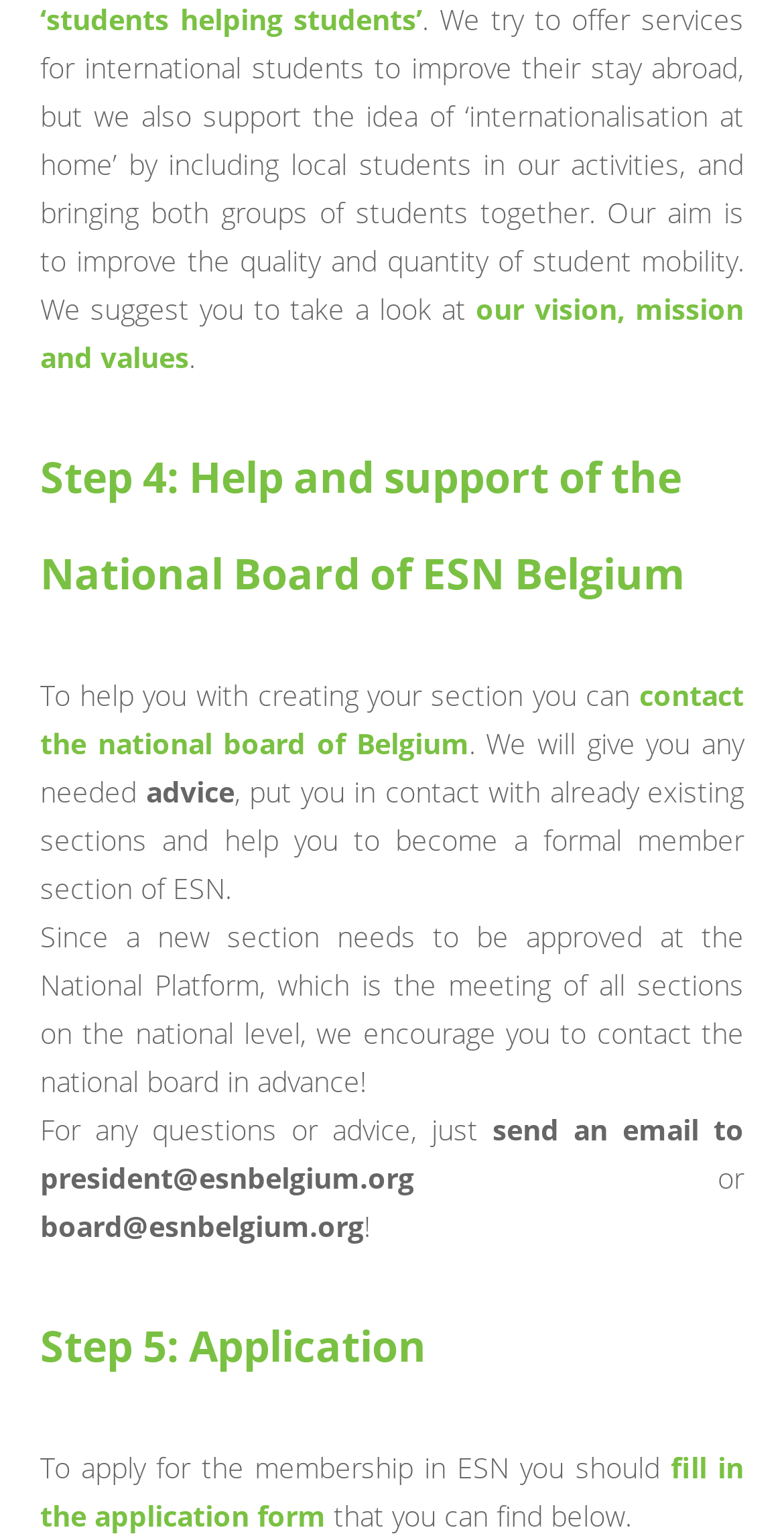Find the bounding box coordinates corresponding to the UI element with the description: "our vision, mission and values". The coordinates should be formatted as [left, top, right, bottom], with values as floats between 0 and 1.

[0.051, 0.188, 0.949, 0.245]